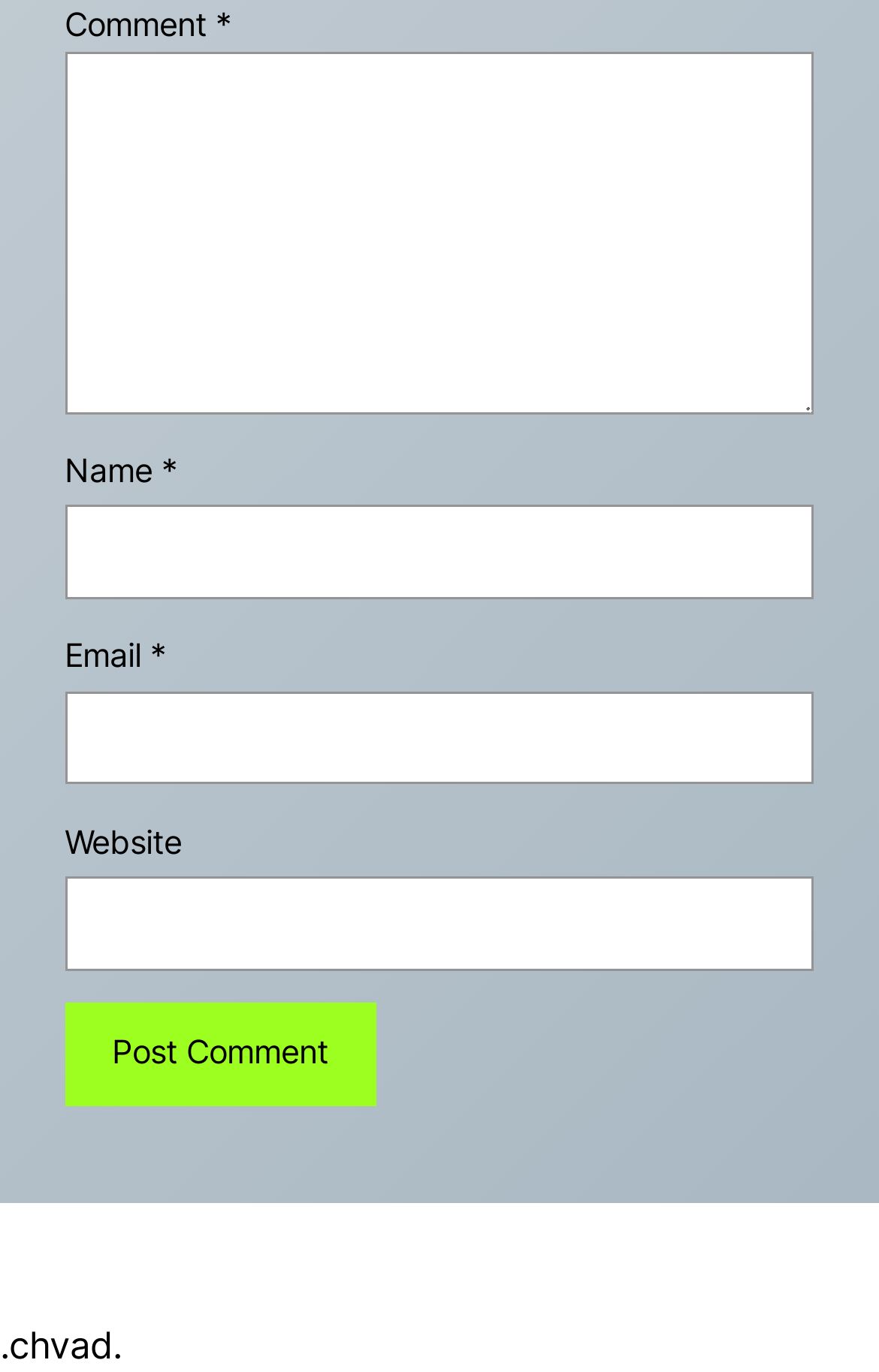Extract the bounding box coordinates for the described element: "parent_node: Website name="url"". The coordinates should be represented as four float numbers between 0 and 1: [left, top, right, bottom].

[0.074, 0.639, 0.926, 0.707]